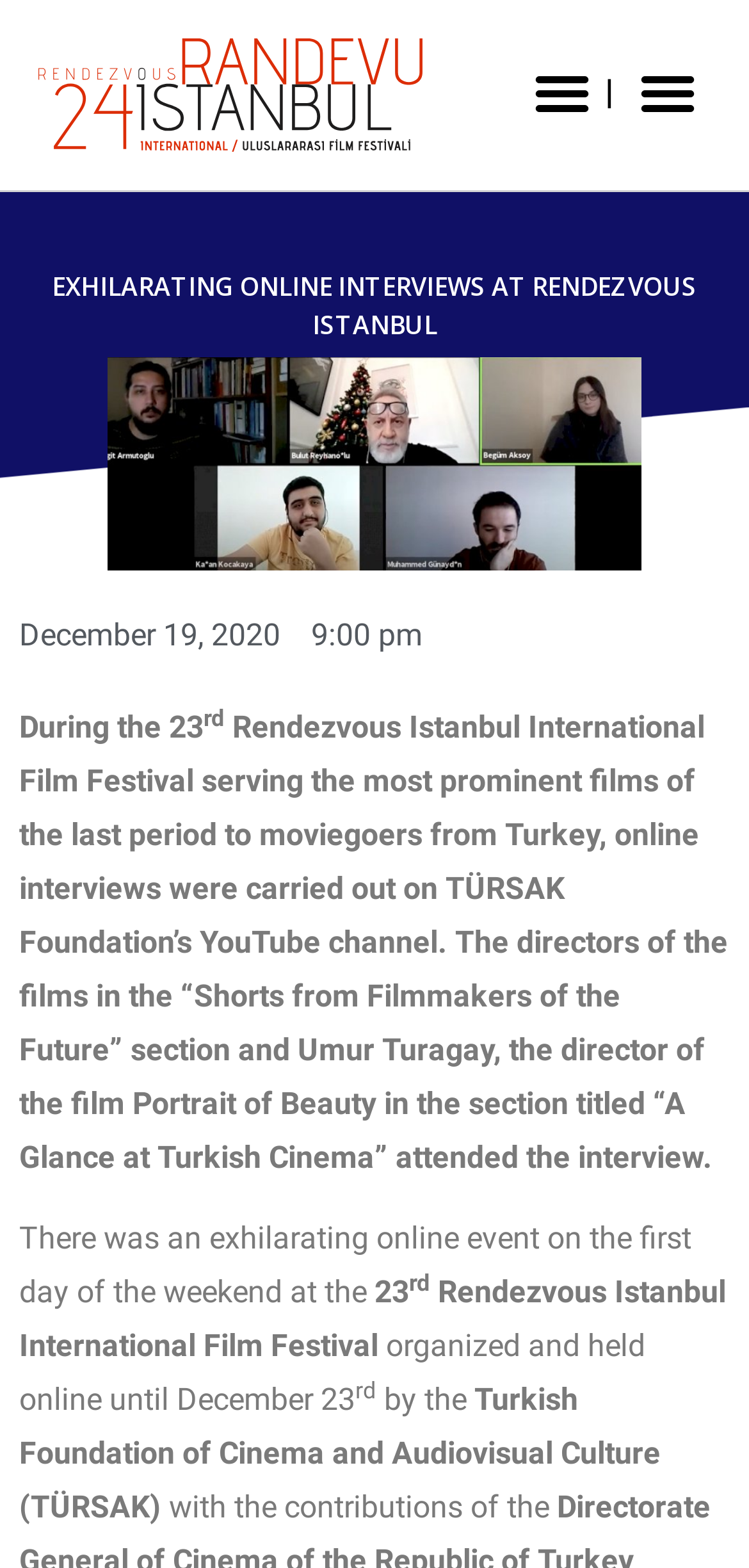Can you find and provide the title of the webpage?

EXHILARATING ONLINE INTERVIEWS AT RENDEZVOUS ISTANBUL